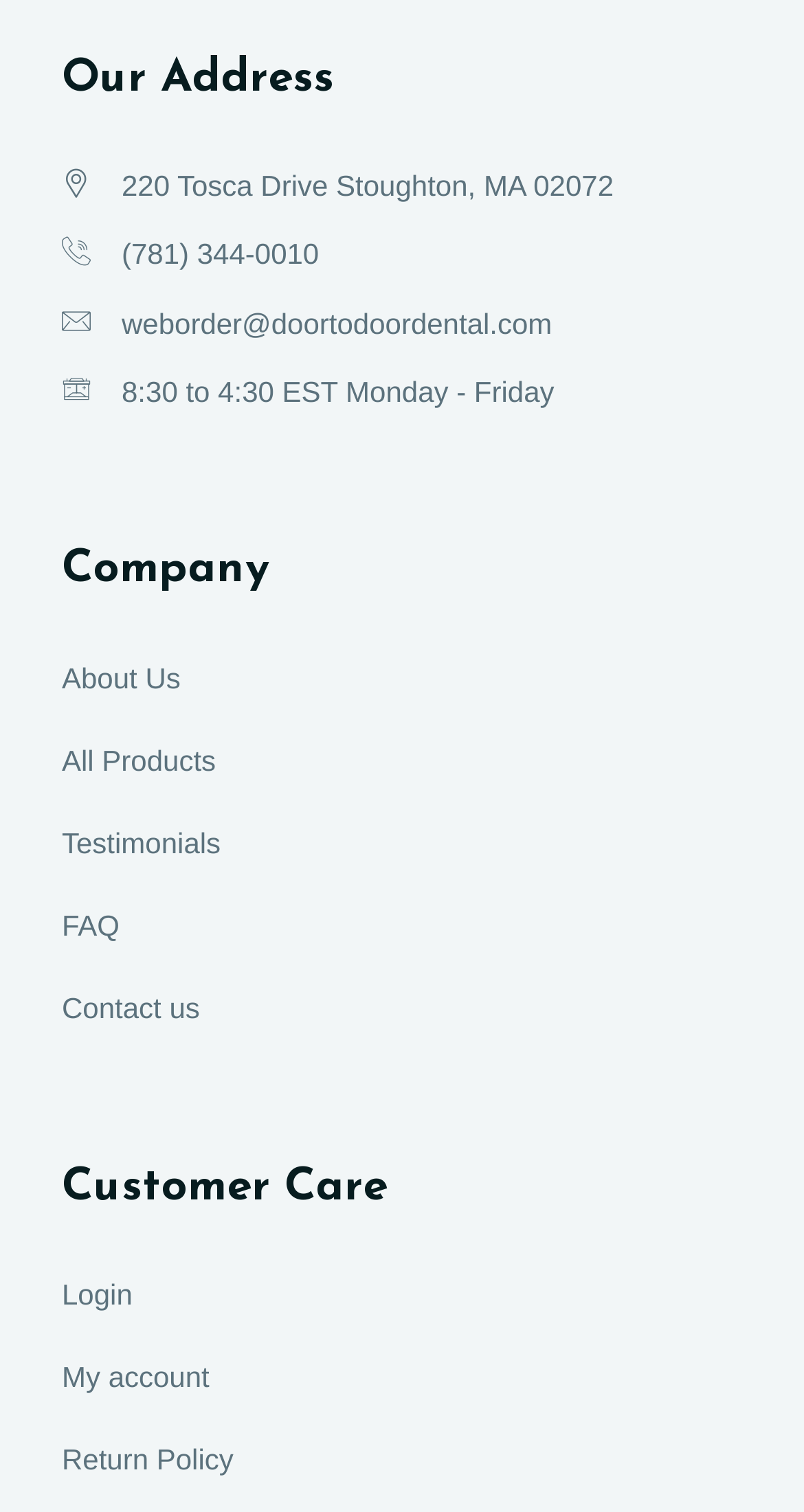Please specify the bounding box coordinates of the element that should be clicked to execute the given instruction: 'Check return policy'. Ensure the coordinates are four float numbers between 0 and 1, expressed as [left, top, right, bottom].

[0.077, 0.955, 0.29, 0.977]